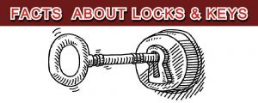What is the main topic of the associated article?
Look at the screenshot and provide an in-depth answer.

The image features a stylized key and lock design, and the phrase 'FACTS ABOUT LOCKS & KEYS' suggests that the associated article is about locks and keys, likely discussing their importance in home safety and security.